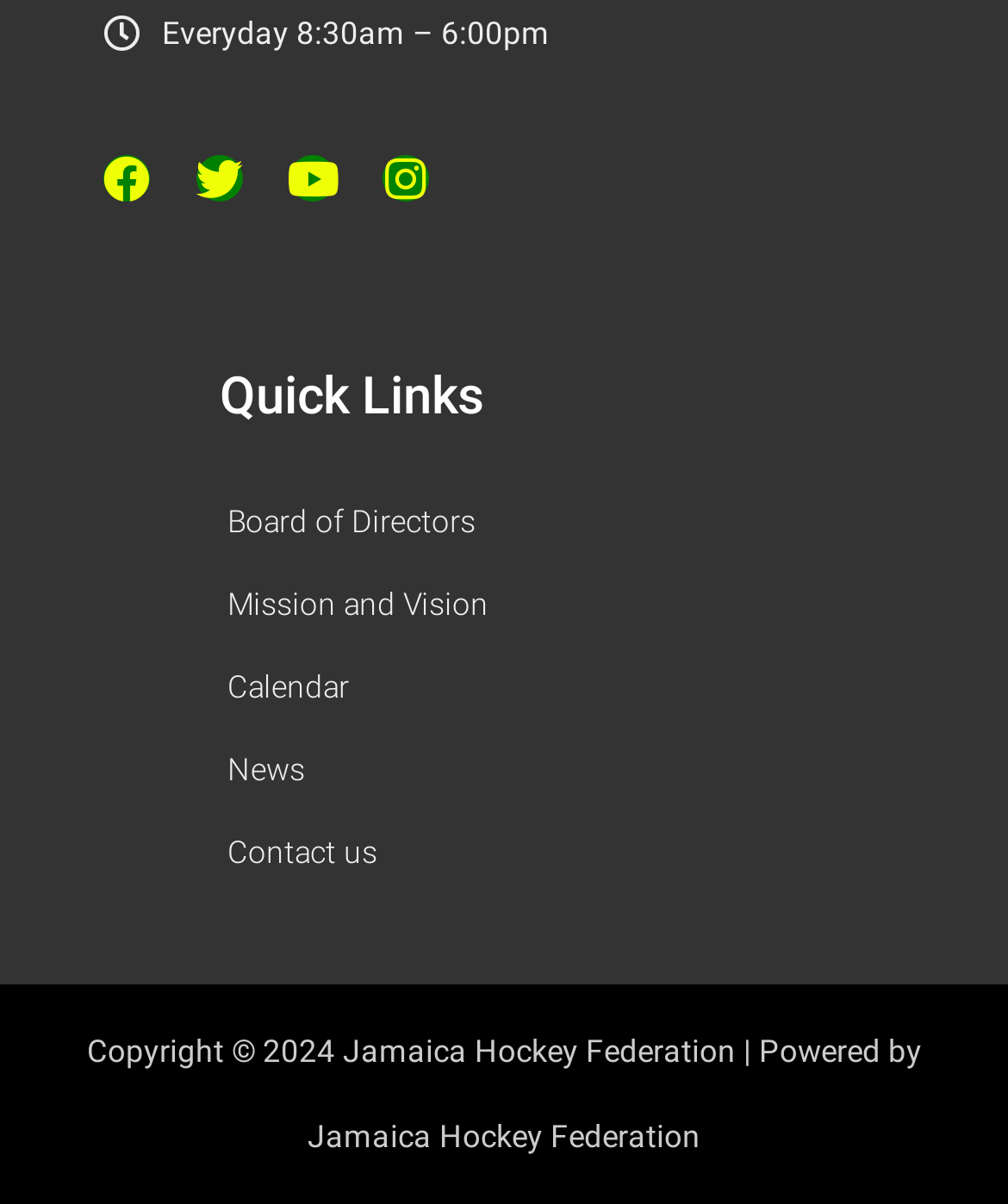Determine the bounding box coordinates of the section I need to click to execute the following instruction: "Contact us". Provide the coordinates as four float numbers between 0 and 1, i.e., [left, top, right, bottom].

[0.218, 0.674, 0.974, 0.743]